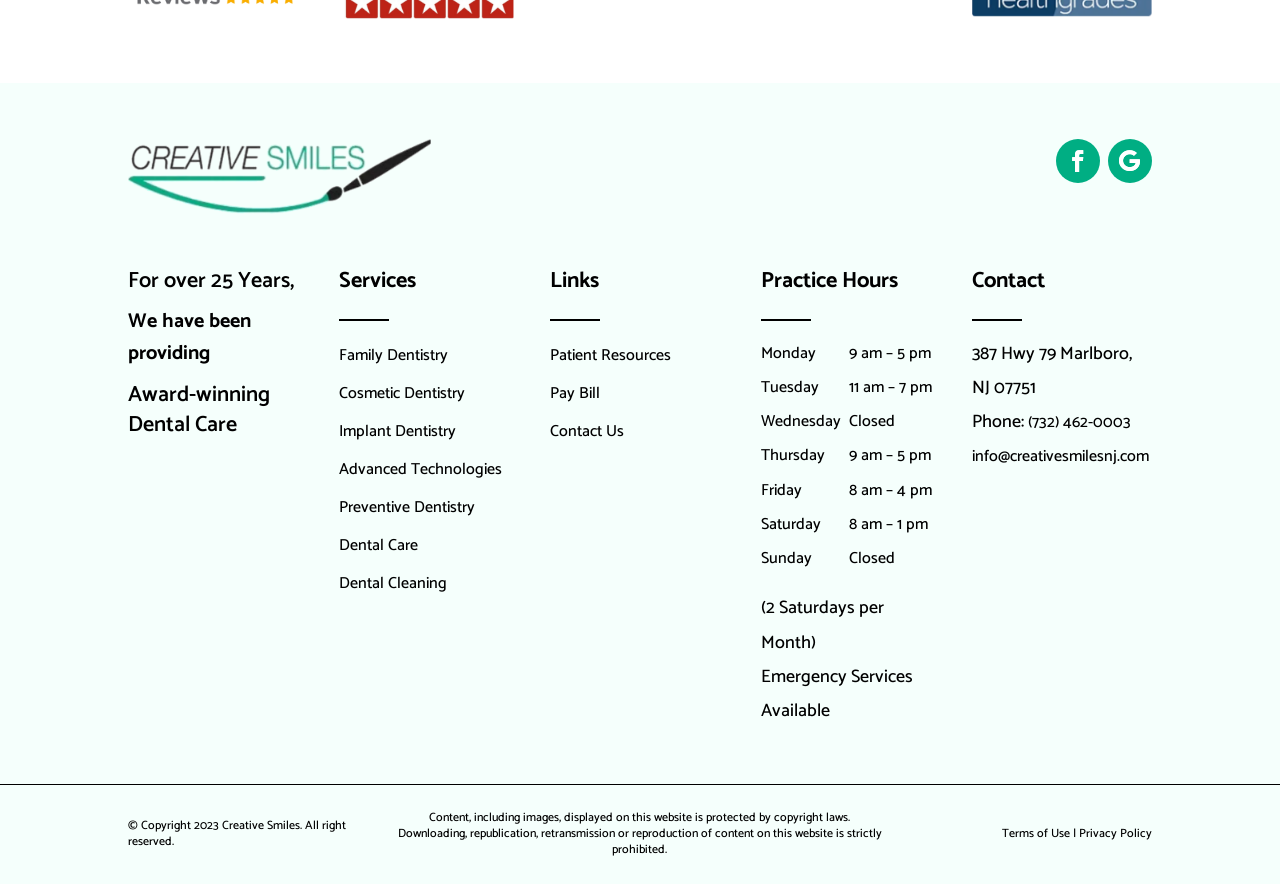Please find the bounding box coordinates of the section that needs to be clicked to achieve this instruction: "View Practice Hours".

[0.594, 0.301, 0.735, 0.347]